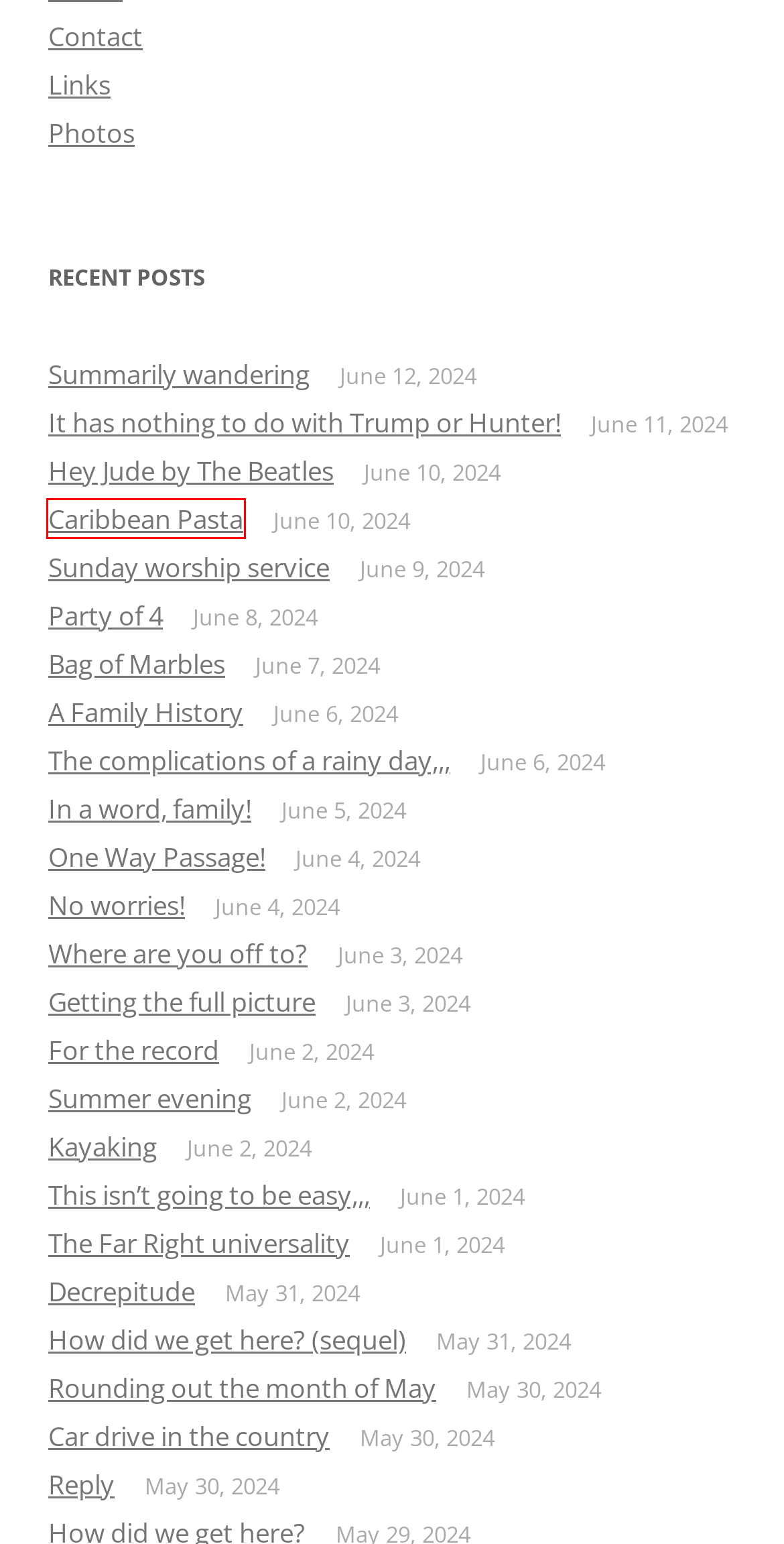Examine the screenshot of a webpage with a red bounding box around a UI element. Your task is to identify the webpage description that best corresponds to the new webpage after clicking the specified element. The given options are:
A. Decrepitude | L. G. William Chapman, B.A., LL.B.
B. Caribbean Pasta | L. G. William Chapman, B.A., LL.B.
C. One Way Passage! | L. G. William Chapman, B.A., LL.B.
D. Contact | L. G. William Chapman, B.A., LL.B.
E. Links | L. G. William Chapman, B.A., LL.B.
F. For the record | L. G. William Chapman, B.A., LL.B.
G. The Far Right universality | L. G. William Chapman, B.A., LL.B.
H. How did we get here? (sequel) | L. G. William Chapman, B.A., LL.B.

B